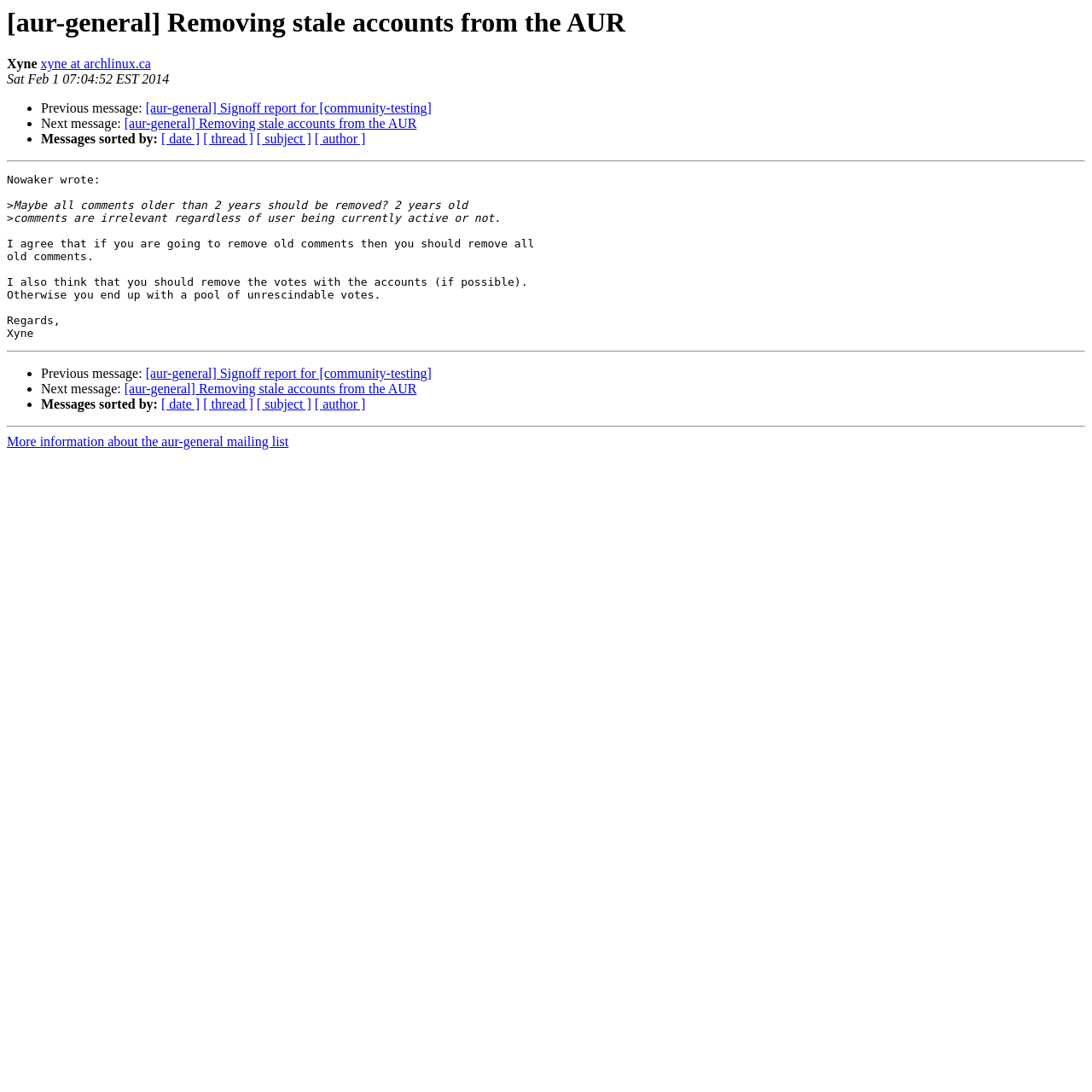Specify the bounding box coordinates of the element's area that should be clicked to execute the given instruction: "View next message". The coordinates should be four float numbers between 0 and 1, i.e., [left, top, right, bottom].

[0.038, 0.107, 0.114, 0.12]